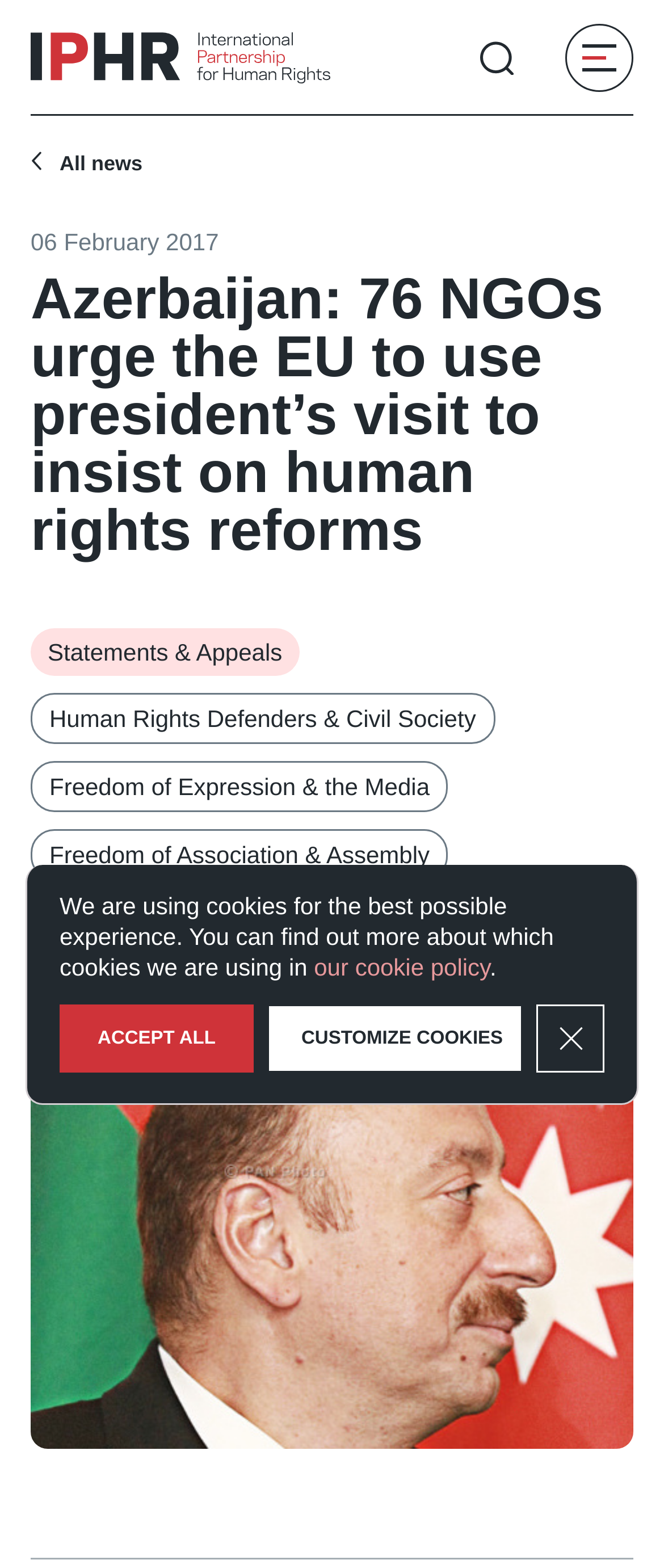Find the bounding box coordinates of the area that needs to be clicked in order to achieve the following instruction: "Check Fortnite: Battle Royale Battleground Guides". The coordinates should be specified as four float numbers between 0 and 1, i.e., [left, top, right, bottom].

None